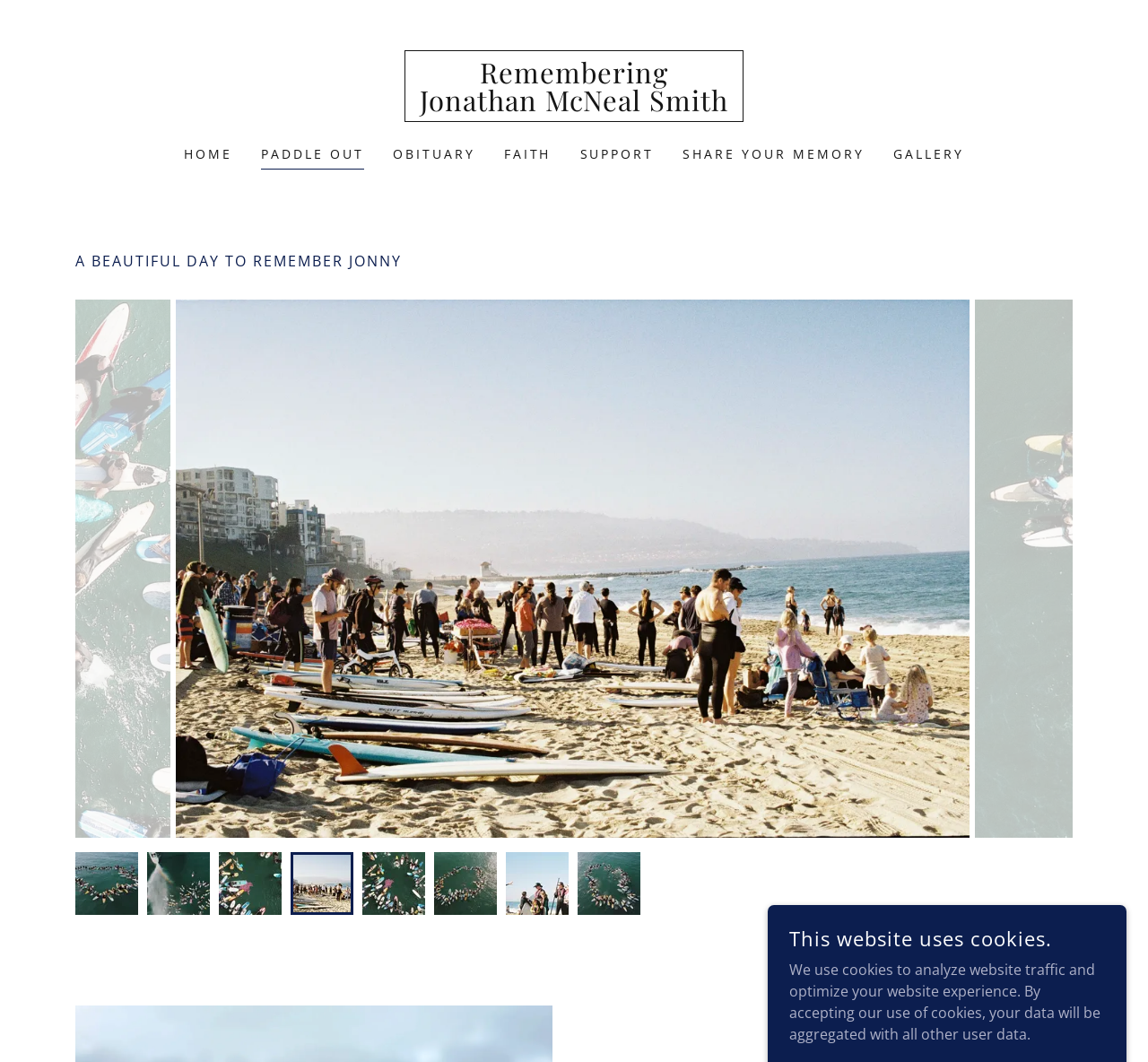Using the information in the image, give a comprehensive answer to the question: 
What is the topic of the main image?

The main image has a description 'Paddle_out_078.JPG', which suggests that the topic of the image is related to paddle out.